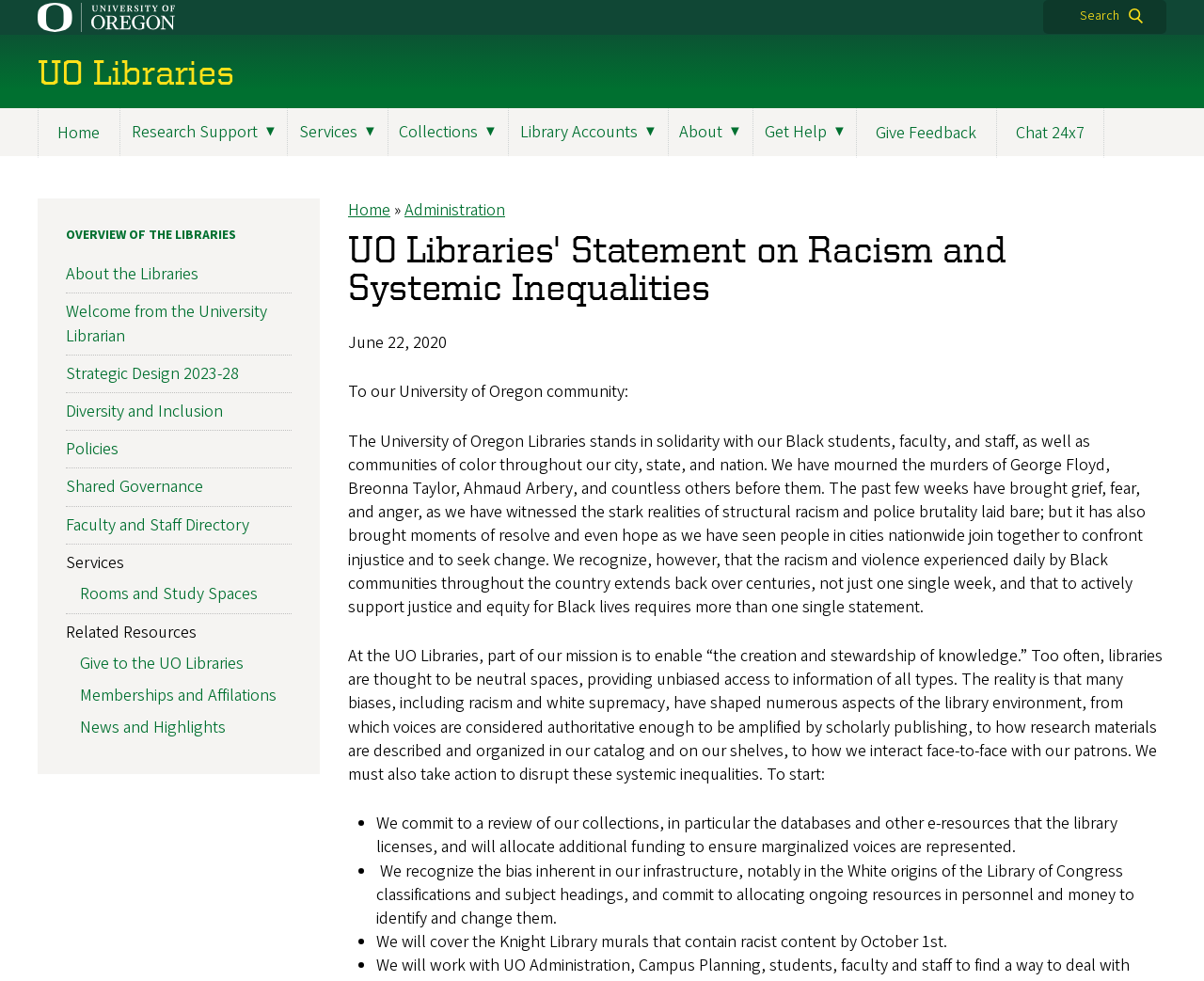What is the name of the university?
Please answer using one word or phrase, based on the screenshot.

University of Oregon